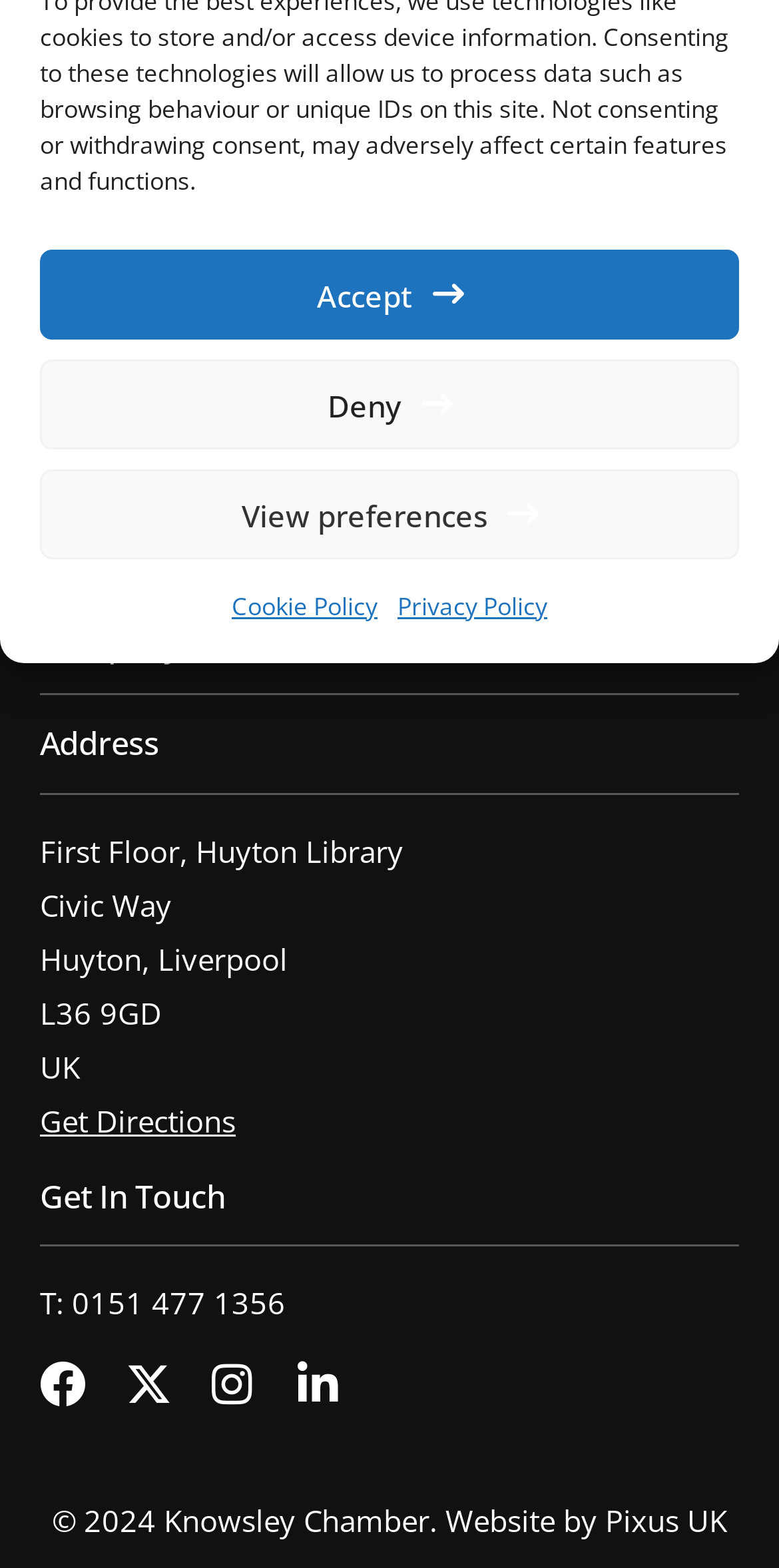Locate and provide the bounding box coordinates for the HTML element that matches this description: "T: 0151 477 1356".

[0.051, 0.814, 0.949, 0.849]